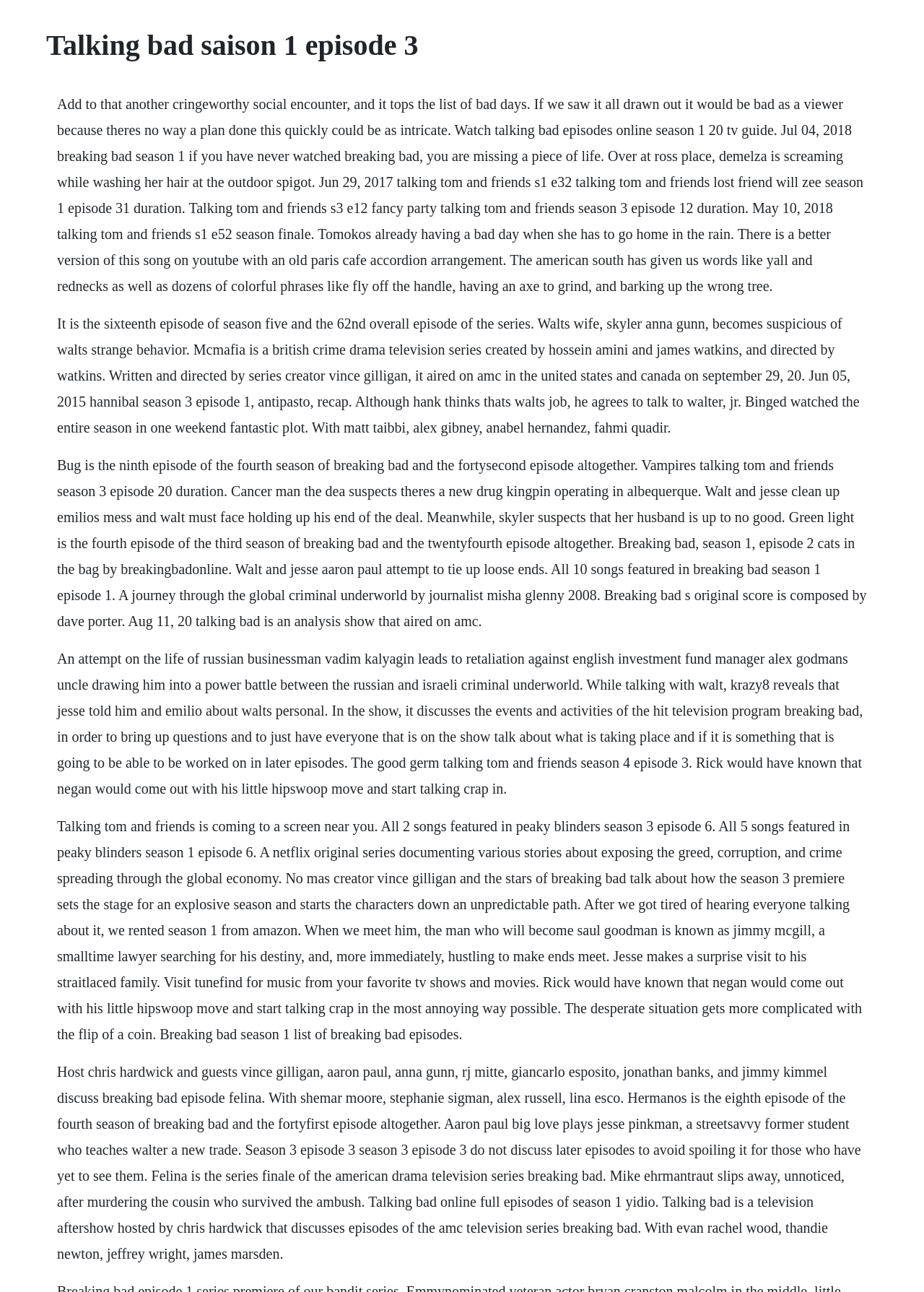Please provide a detailed answer to the question below by examining the image:
What is the name of the TV series being discussed?

The webpage contains multiple references to Breaking Bad, including episode titles, character names, and quotes, indicating that it is the main topic of discussion.